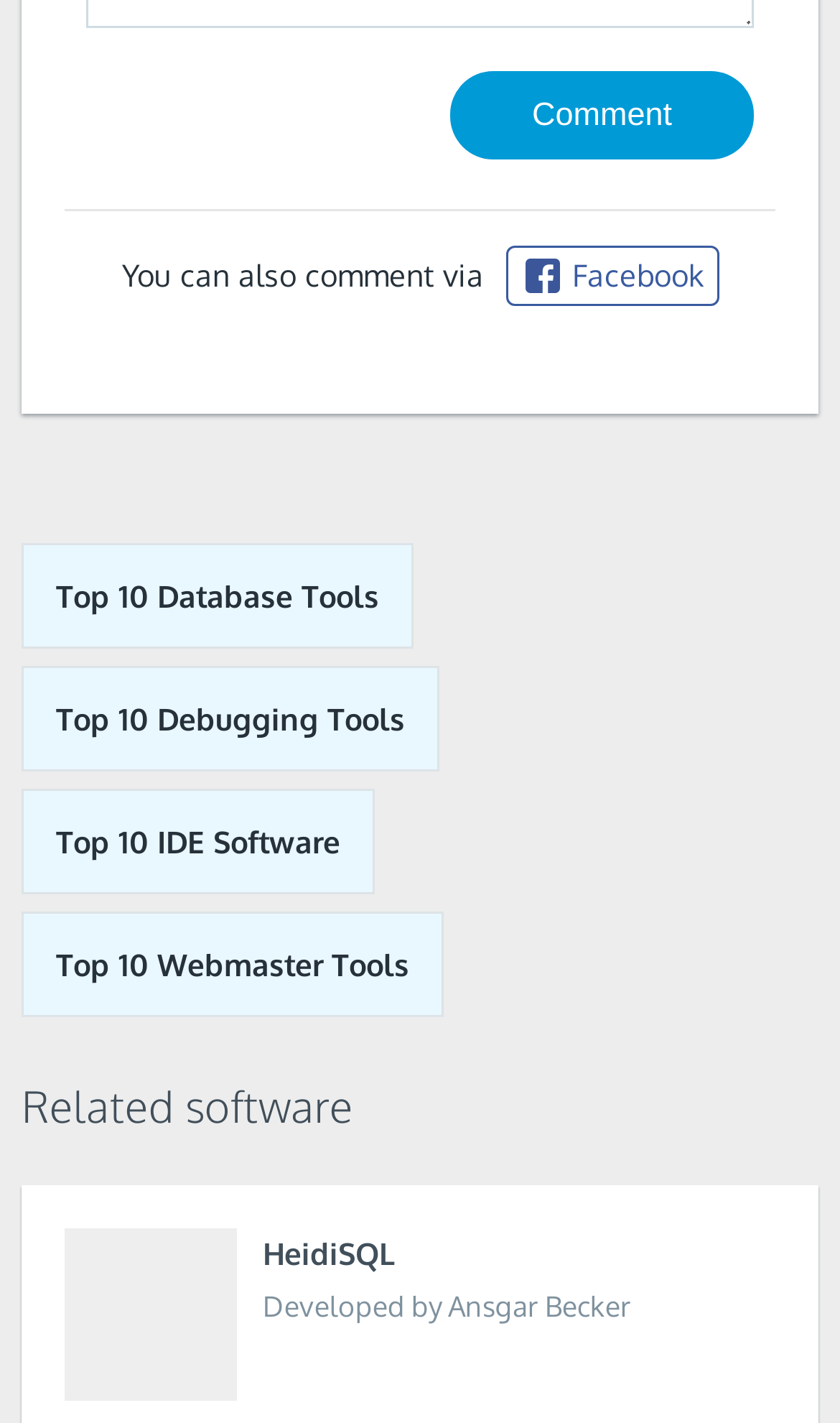Answer the question with a single word or phrase: 
What is the purpose of the 'You can also comment via' text?

To provide an alternative commenting option